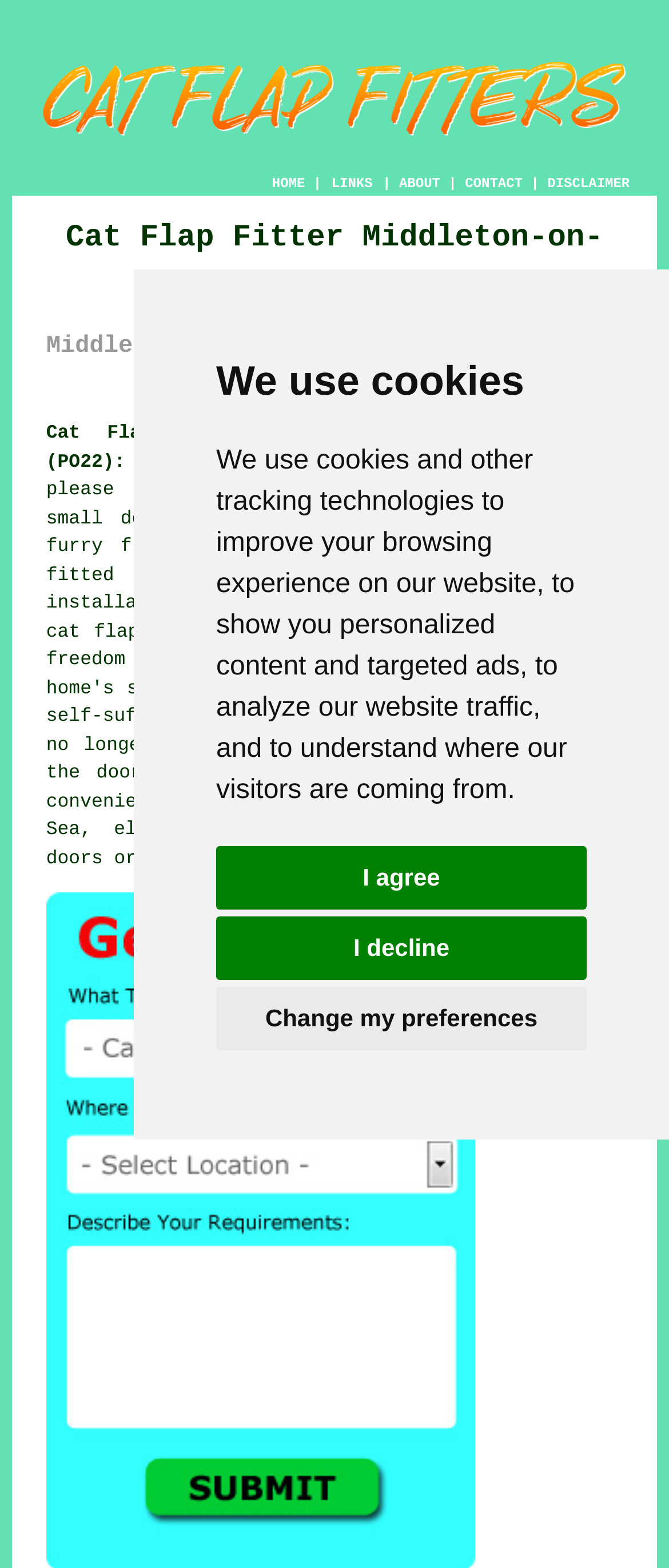Give the bounding box coordinates for the element described by: "Change my preferences".

[0.323, 0.629, 0.877, 0.67]